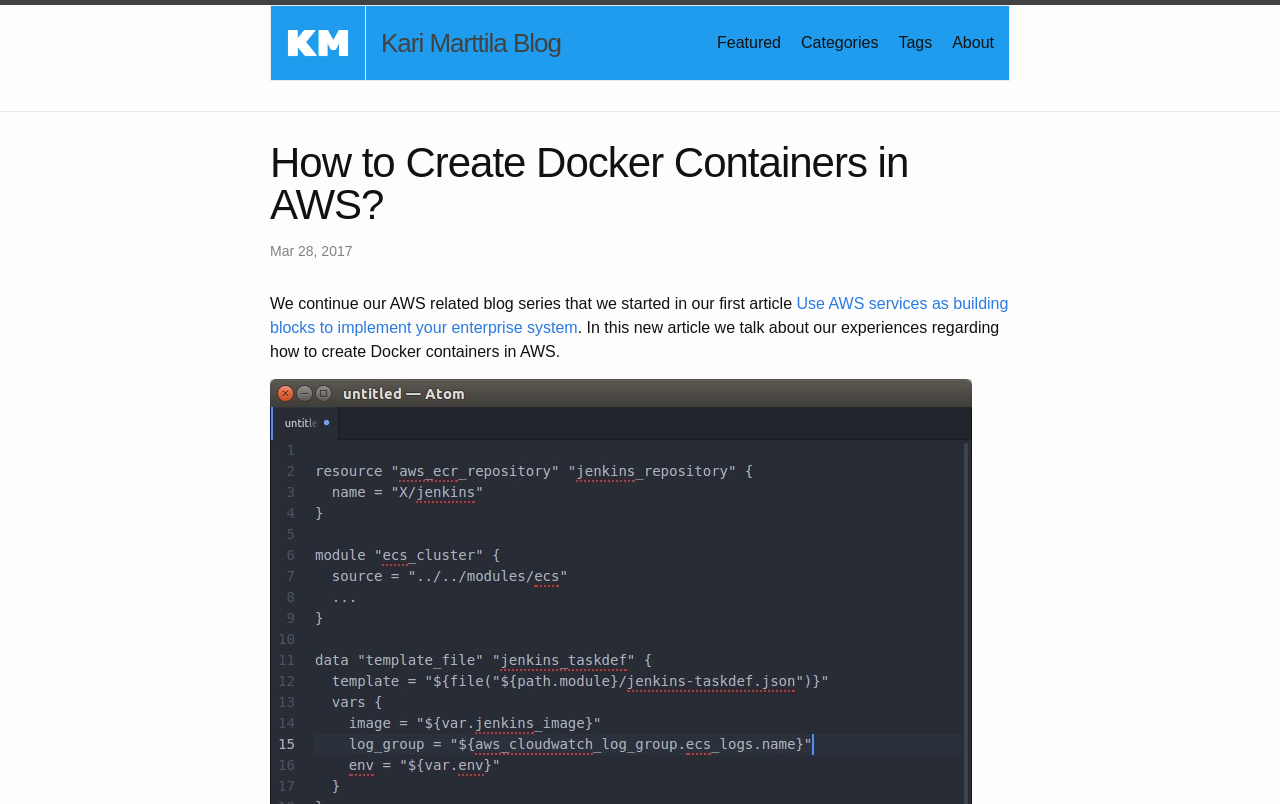Given the description "Tags", provide the bounding box coordinates of the corresponding UI element.

[0.702, 0.042, 0.728, 0.063]